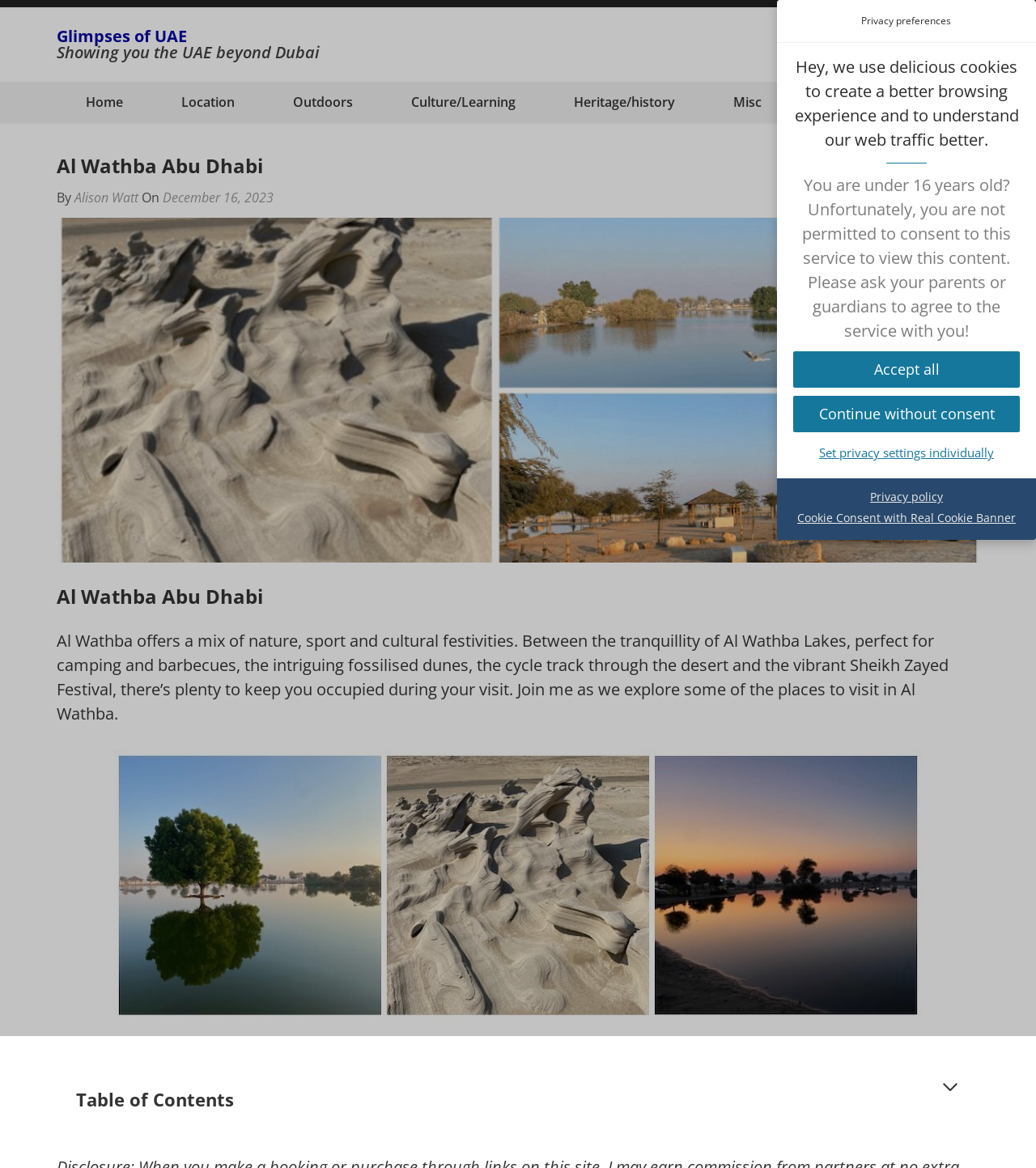Please give a short response to the question using one word or a phrase:
What is the purpose of the dialog box?

Privacy preferences